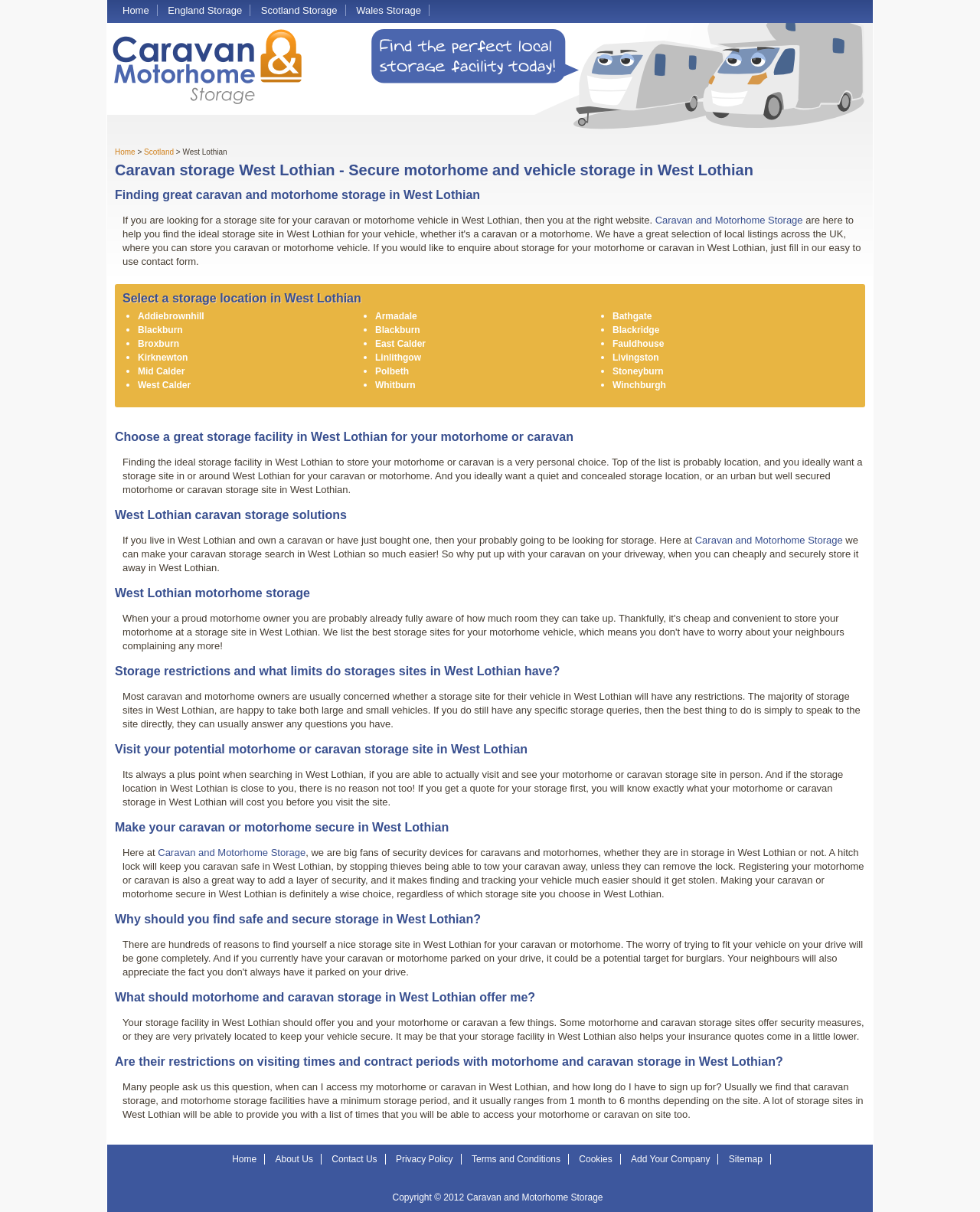What locations are available for storage in West Lothian?
Using the screenshot, give a one-word or short phrase answer.

Multiple locations